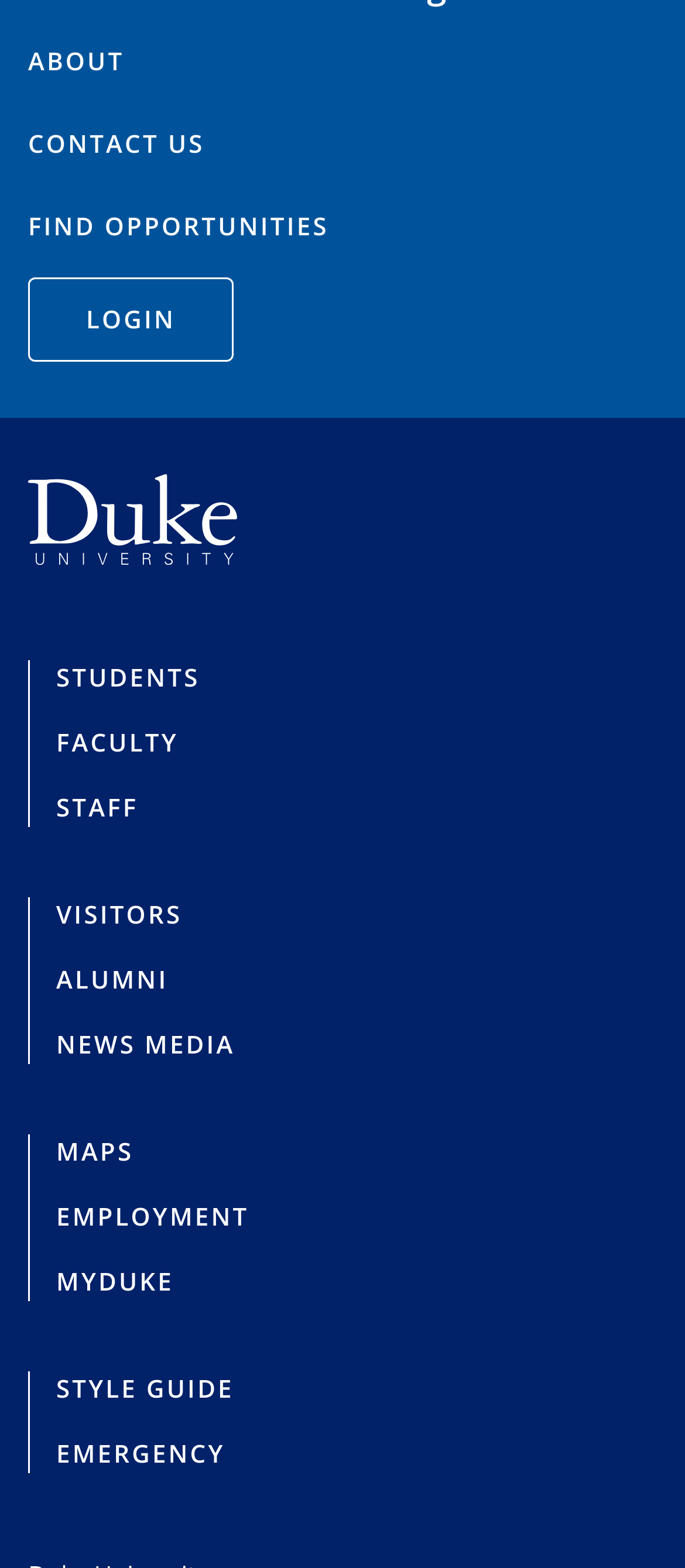Provide a short answer using a single word or phrase for the following question: 
How many links are there in the main navigation?

4